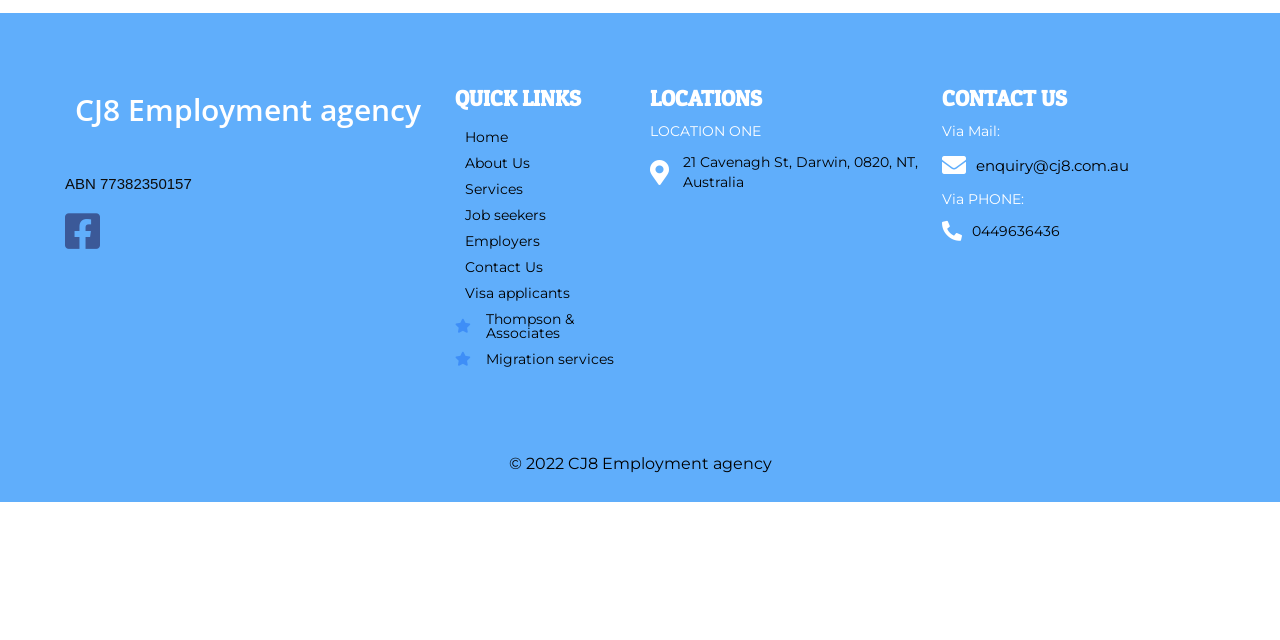Using the provided element description "Visa applicants", determine the bounding box coordinates of the UI element.

[0.355, 0.438, 0.492, 0.478]